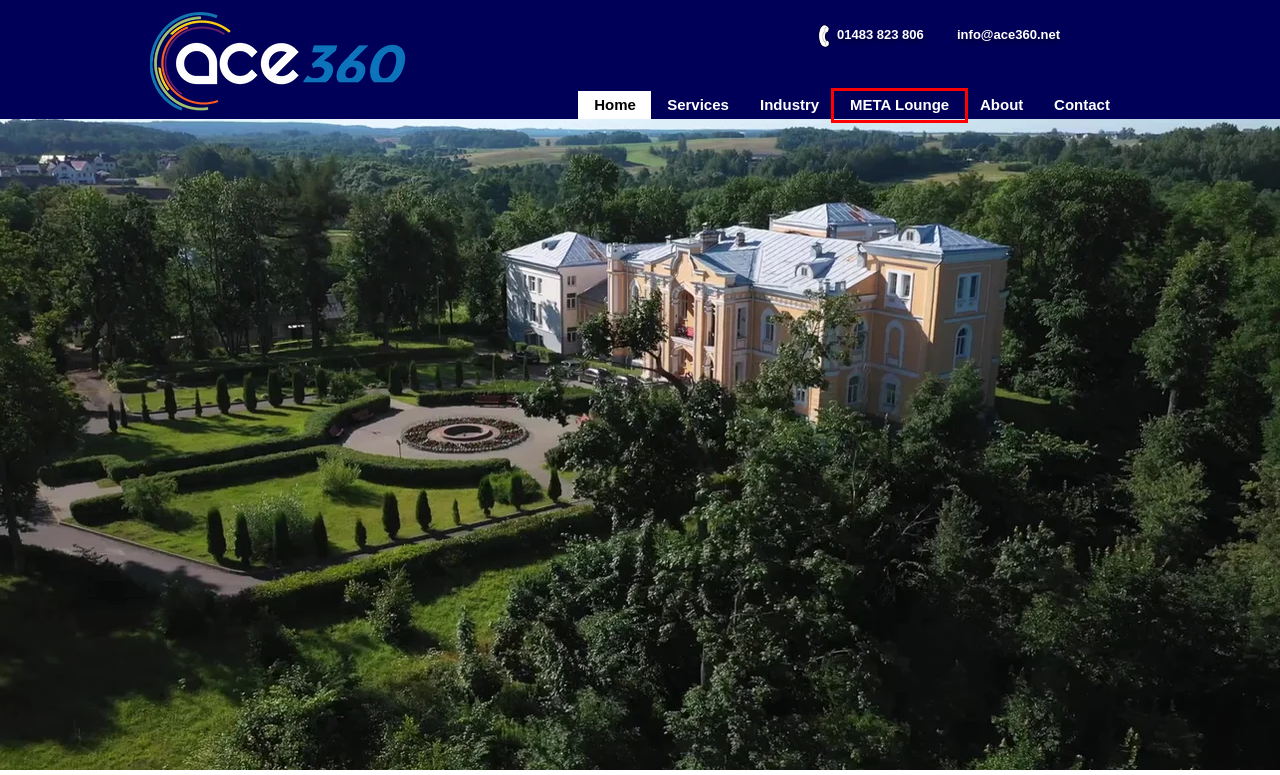A screenshot of a webpage is given, marked with a red bounding box around a UI element. Please select the most appropriate webpage description that fits the new page after clicking the highlighted element. Here are the candidates:
A. Services | ace360
B. Drone | ace 360
C. evolve with ace360
D. ace360 | Meta Lounge
E. About | ace360
F. Contact | ace360
G. ace360 | Industry
H. 3D Tour | ace 360

D